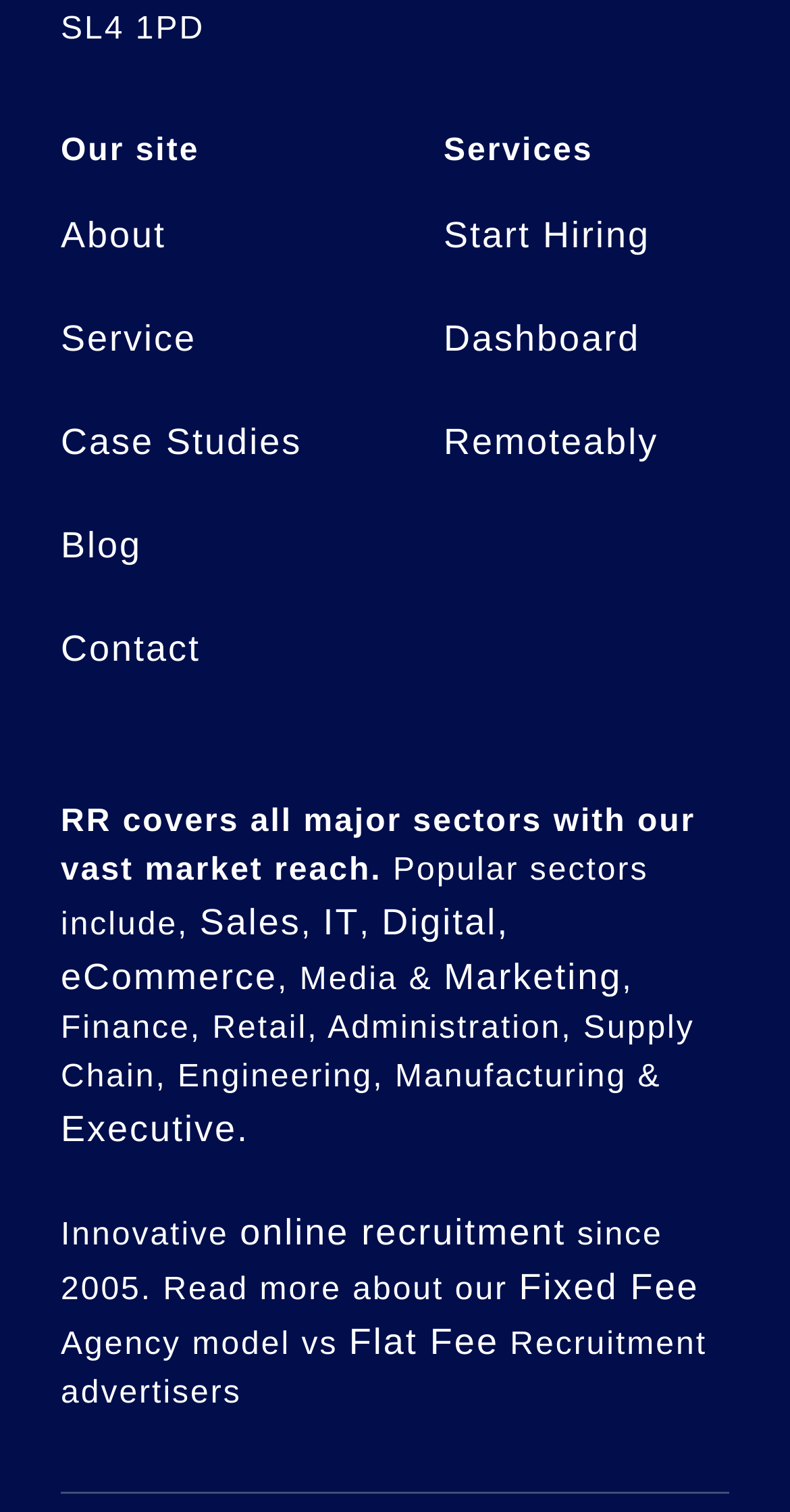Extract the bounding box coordinates for the UI element described as: "Dashboard".

[0.562, 0.206, 0.81, 0.274]